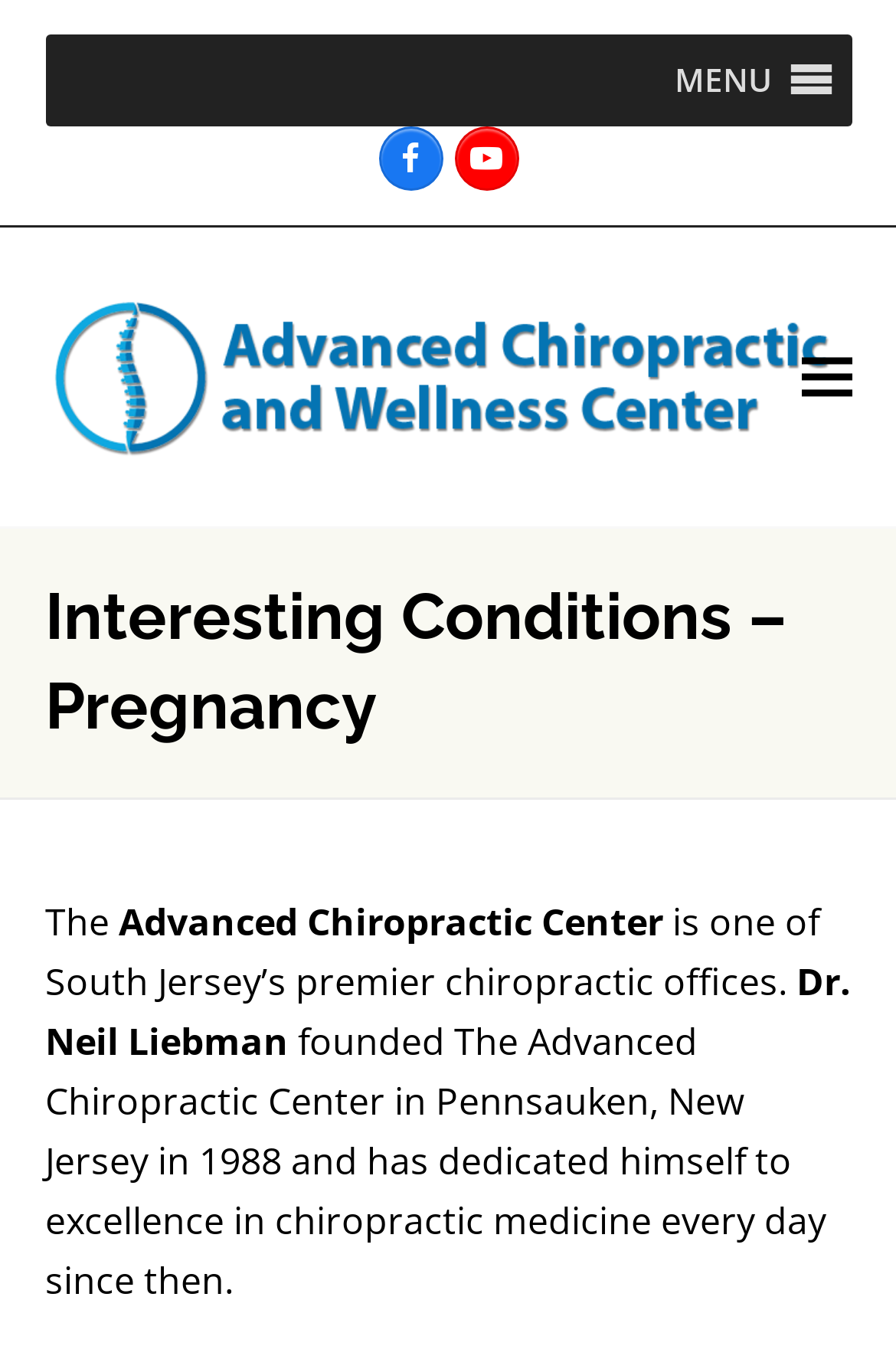Provide a one-word or short-phrase answer to the question:
How many social media links are present on the webpage?

2